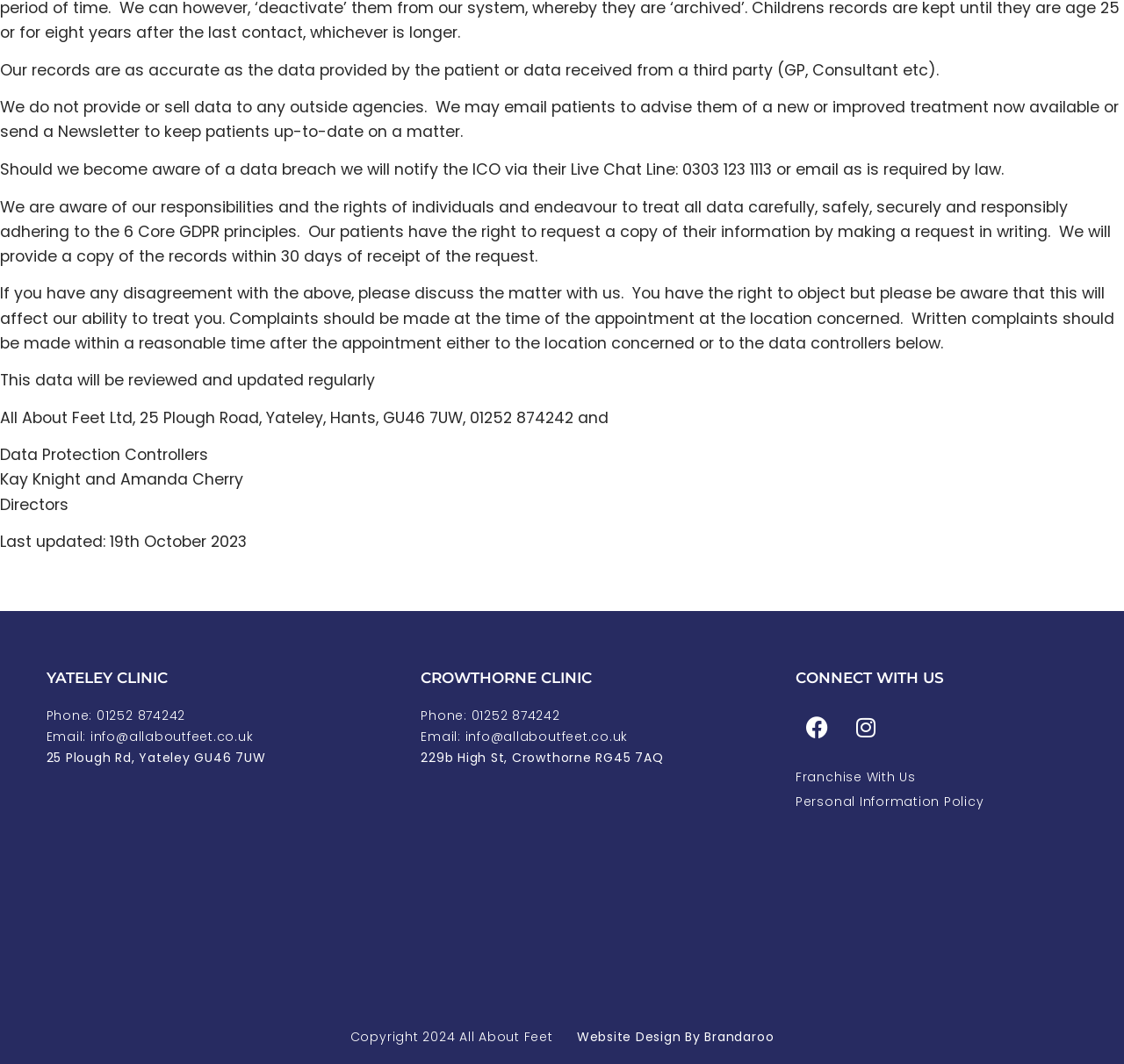What is the phone number of Yateley Clinic?
Analyze the image and provide a thorough answer to the question.

I found the phone number by looking at the link element with the text 'Phone: 01252 874242' under the 'YATELEY CLINIC' heading.